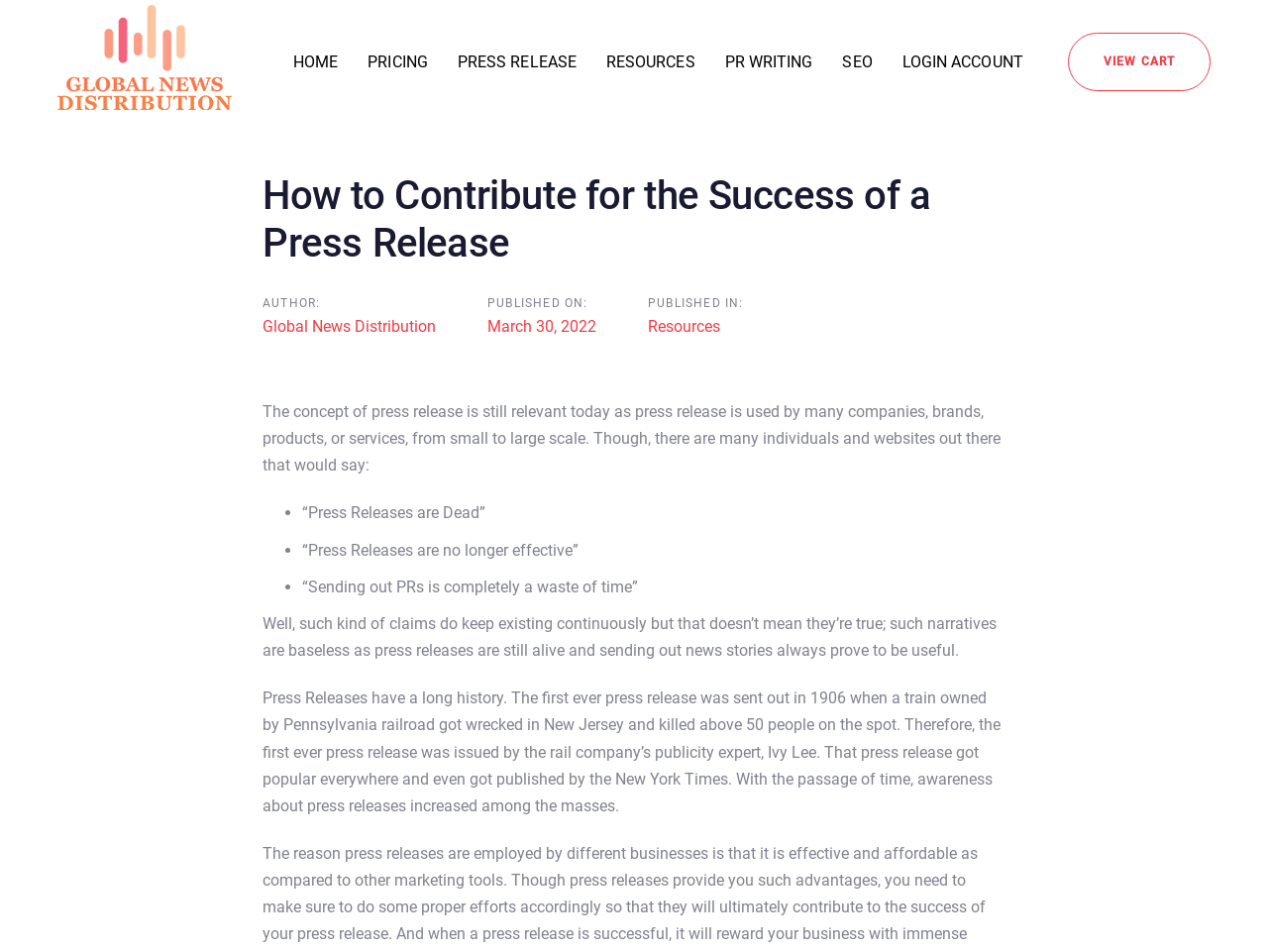What is the name of the company mentioned?
Give a thorough and detailed response to the question.

The company name is mentioned in the link 'Global News Distribution' at the top of the webpage, and also in the text 'AUTHOR: Global News Distribution'.